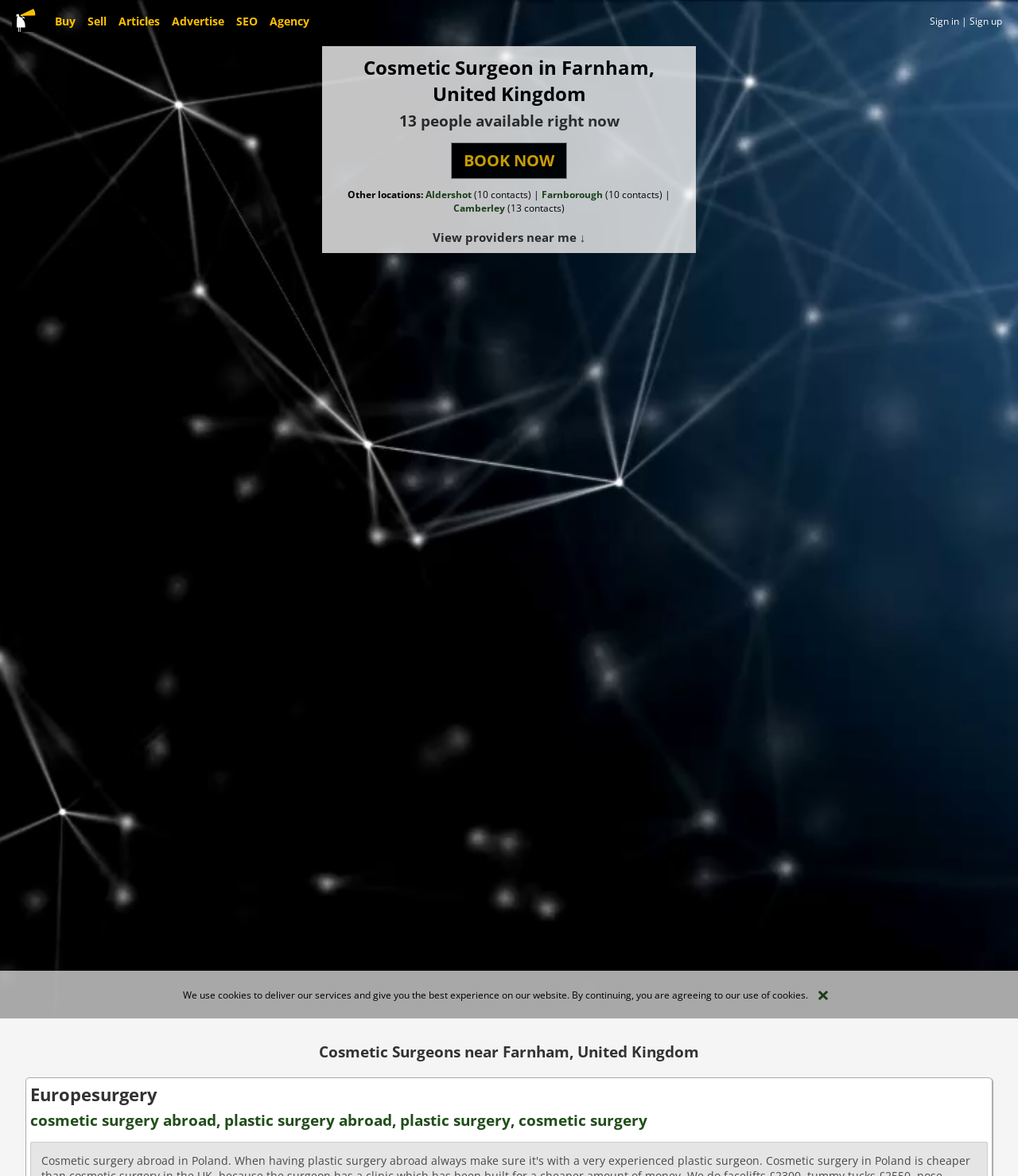What is the text on the button to book a cosmetic surgeon?
Look at the image and respond with a one-word or short phrase answer.

BOOK NOW